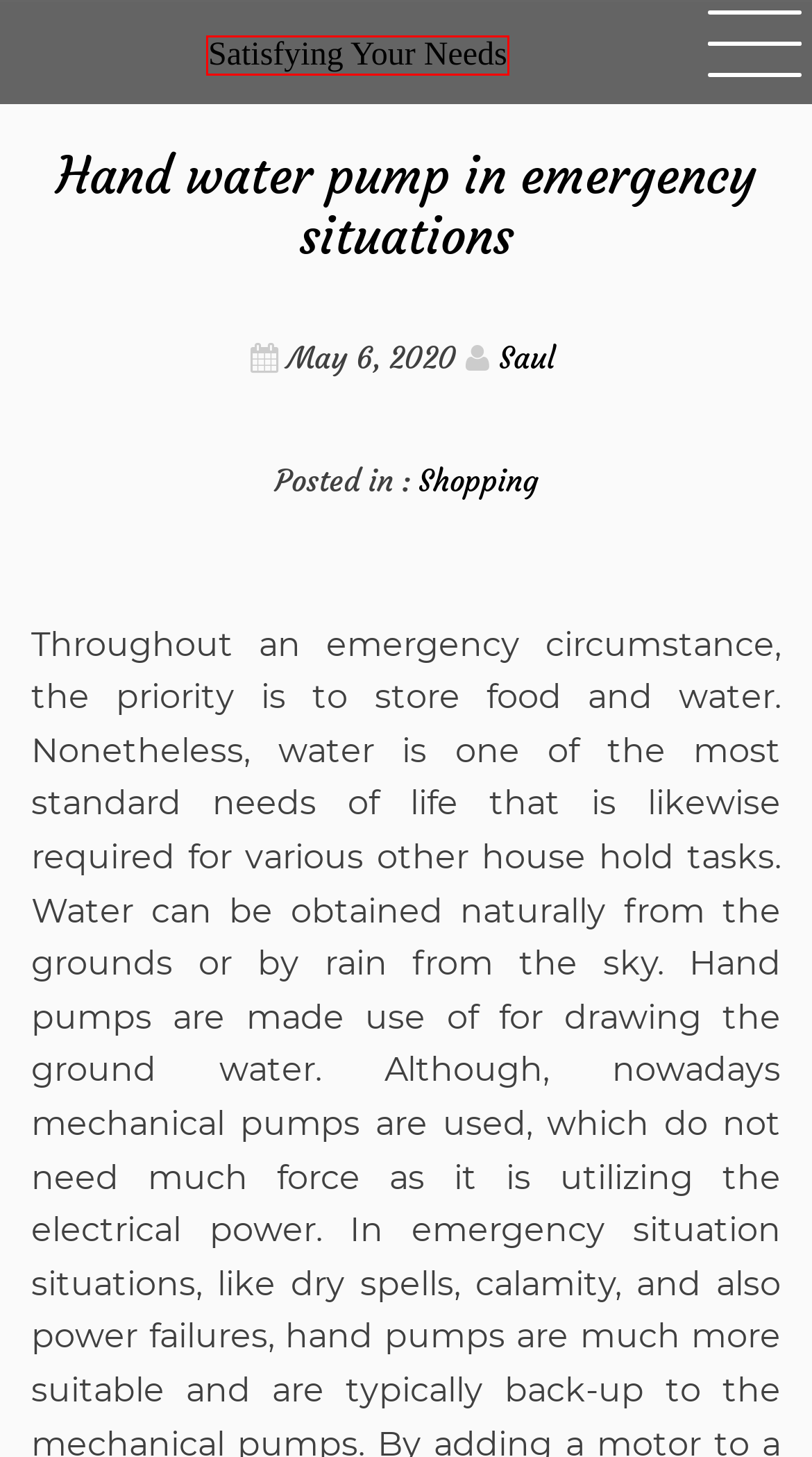Look at the given screenshot of a webpage with a red rectangle bounding box around a UI element. Pick the description that best matches the new webpage after clicking the element highlighted. The descriptions are:
A. Automobile – Satisfying Your Needs
B. Satisfying Your Needs
C. Shopping – Satisfying Your Needs
D. Saul – Satisfying Your Needs
E. Law – Satisfying Your Needs
F. SEO – Satisfying Your Needs
G. September 2020 – Satisfying Your Needs
H. Home – Satisfying Your Needs

B